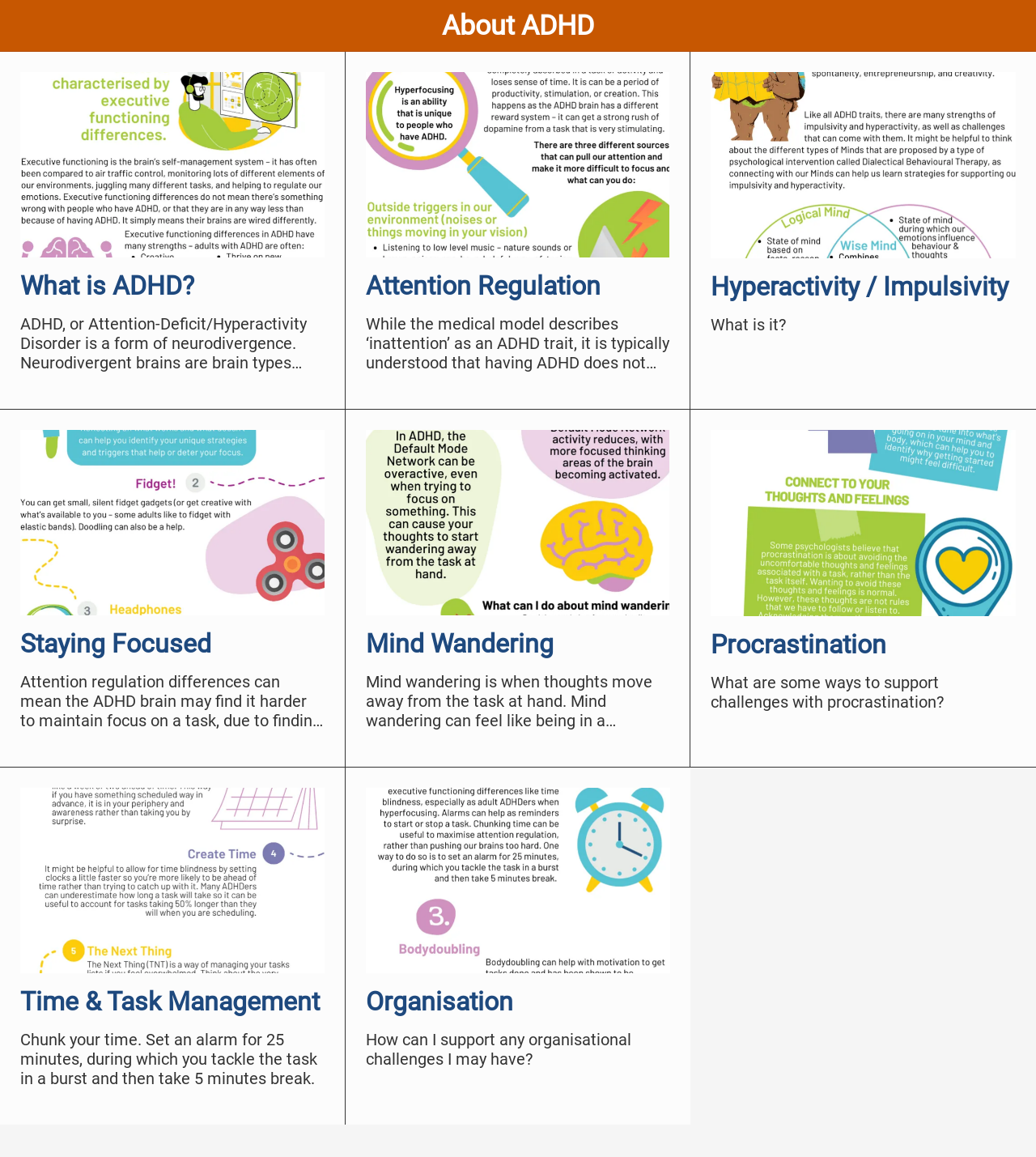Indicate the bounding box coordinates of the clickable region to achieve the following instruction: "Click the 'Menu' button."

[0.006, 0.005, 0.044, 0.039]